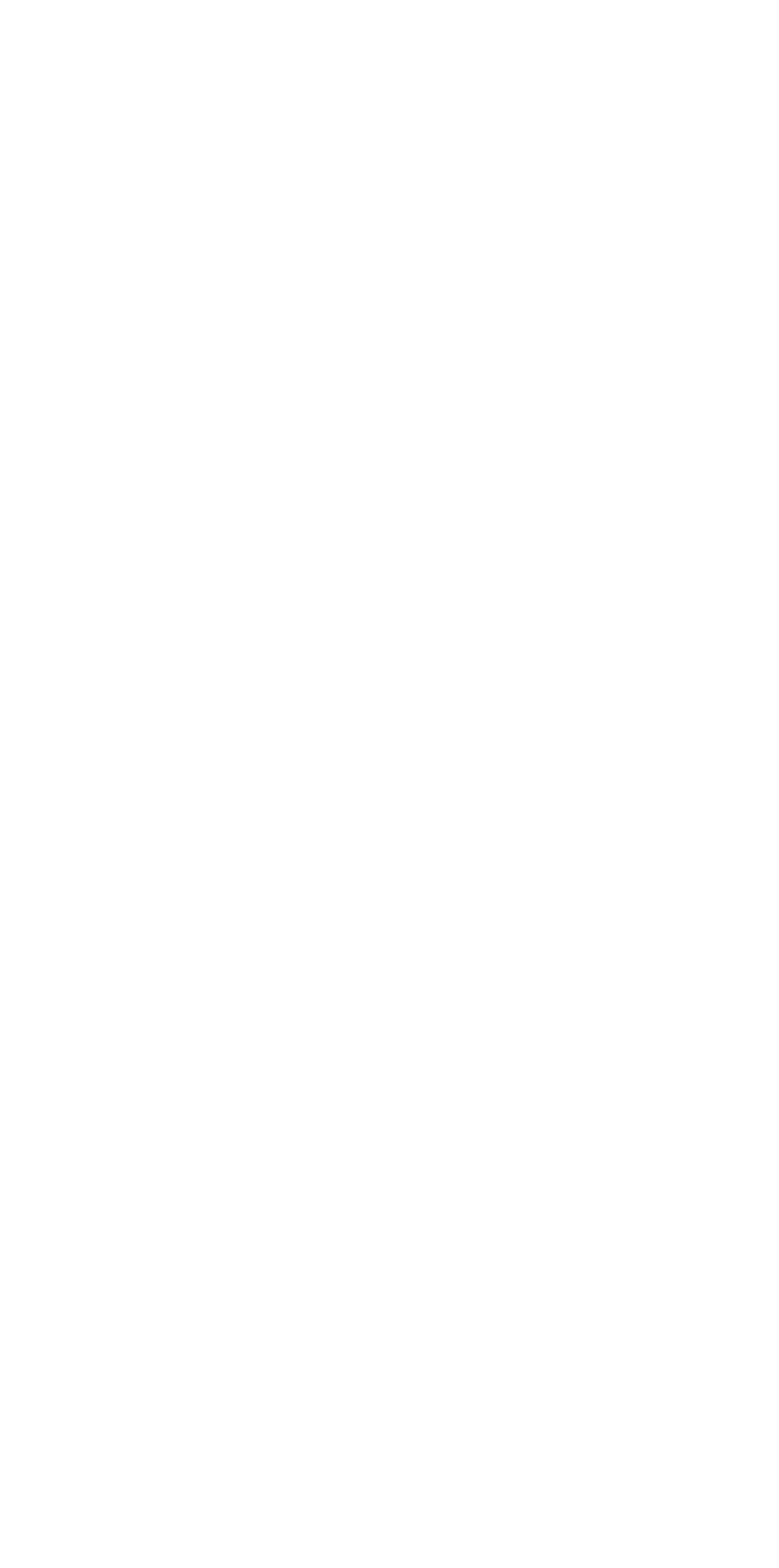Give the bounding box coordinates for this UI element: "name="first-name"". The coordinates should be four float numbers between 0 and 1, arranged as [left, top, right, bottom].

[0.108, 0.263, 0.735, 0.328]